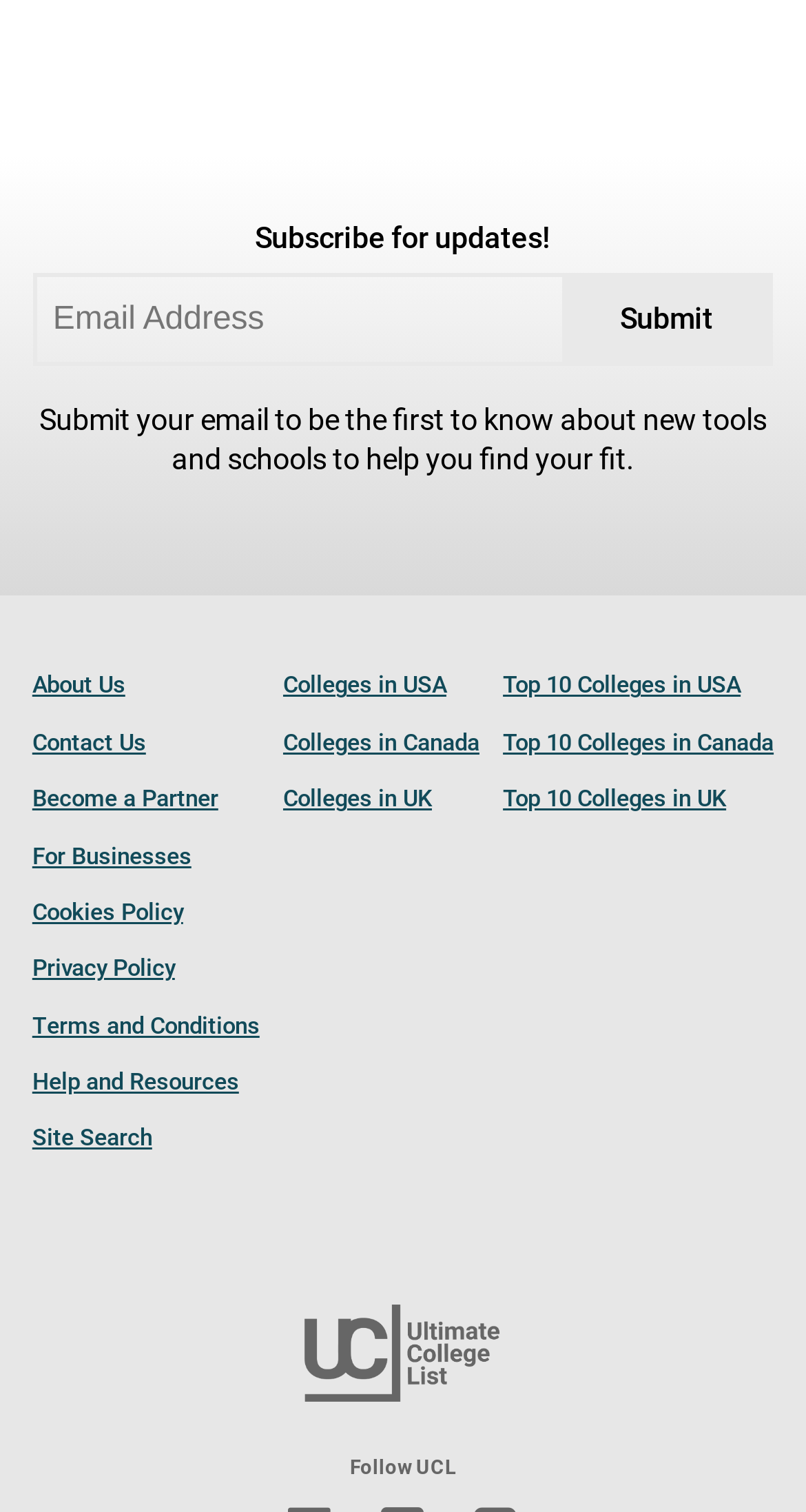Find the bounding box coordinates of the element you need to click on to perform this action: 'Learn about colleges in USA'. The coordinates should be represented by four float values between 0 and 1, in the format [left, top, right, bottom].

[0.351, 0.438, 0.554, 0.471]